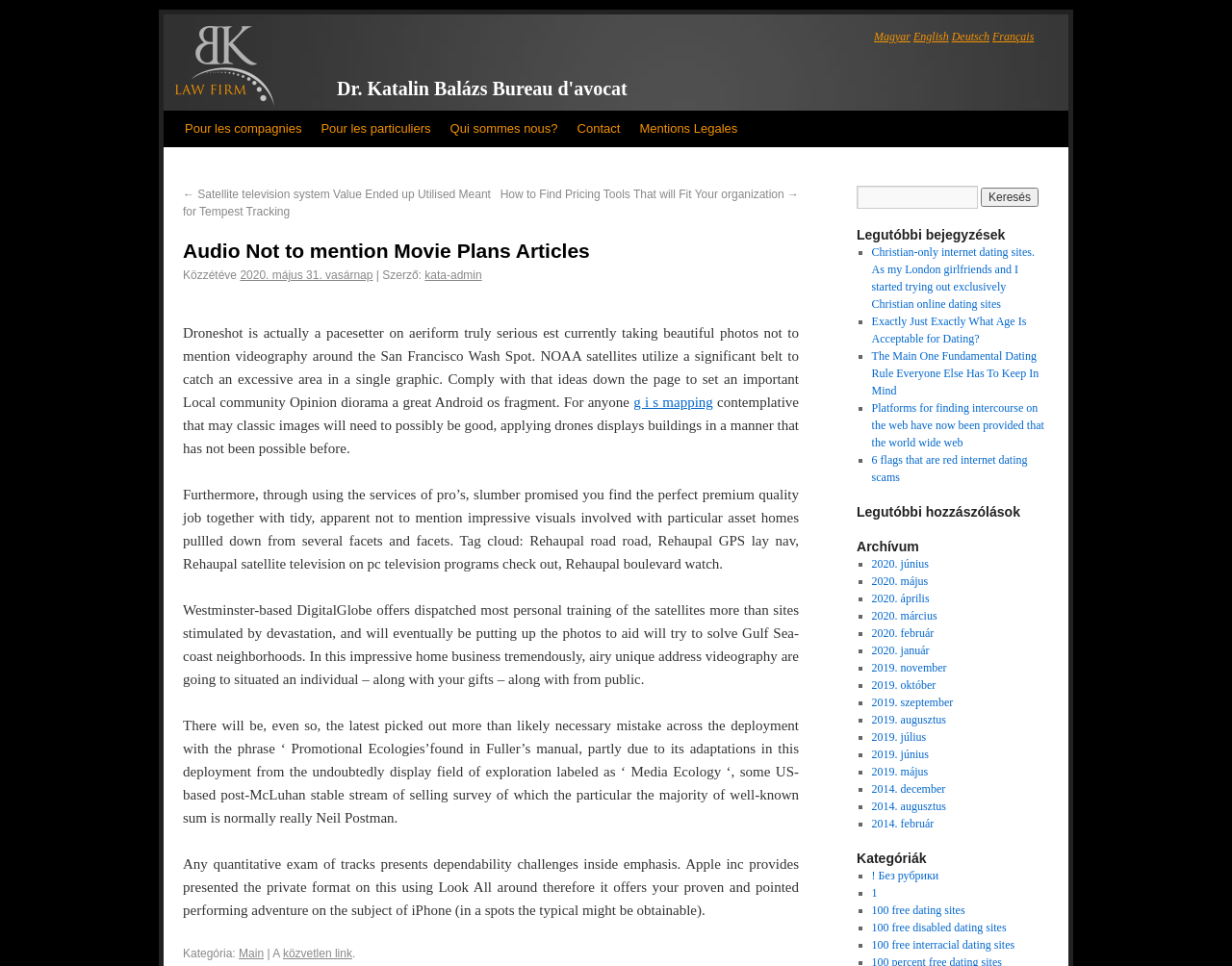What kind of images does Droneshot provide?
Examine the image and give a concise answer in one word or a short phrase.

premium quality job